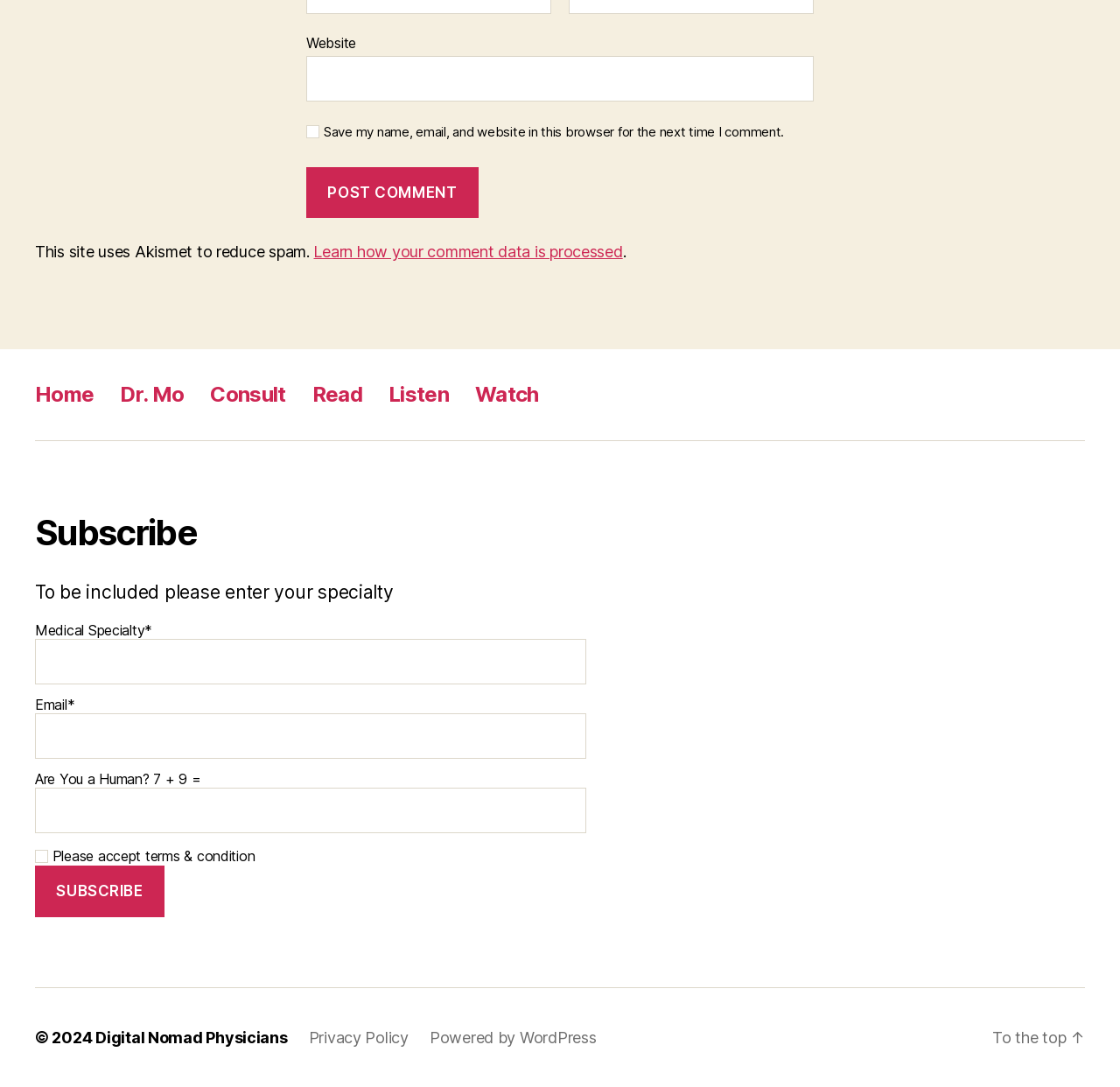Determine the bounding box of the UI element mentioned here: "Privacy Policy". The coordinates must be in the format [left, top, right, bottom] with values ranging from 0 to 1.

[0.276, 0.946, 0.365, 0.963]